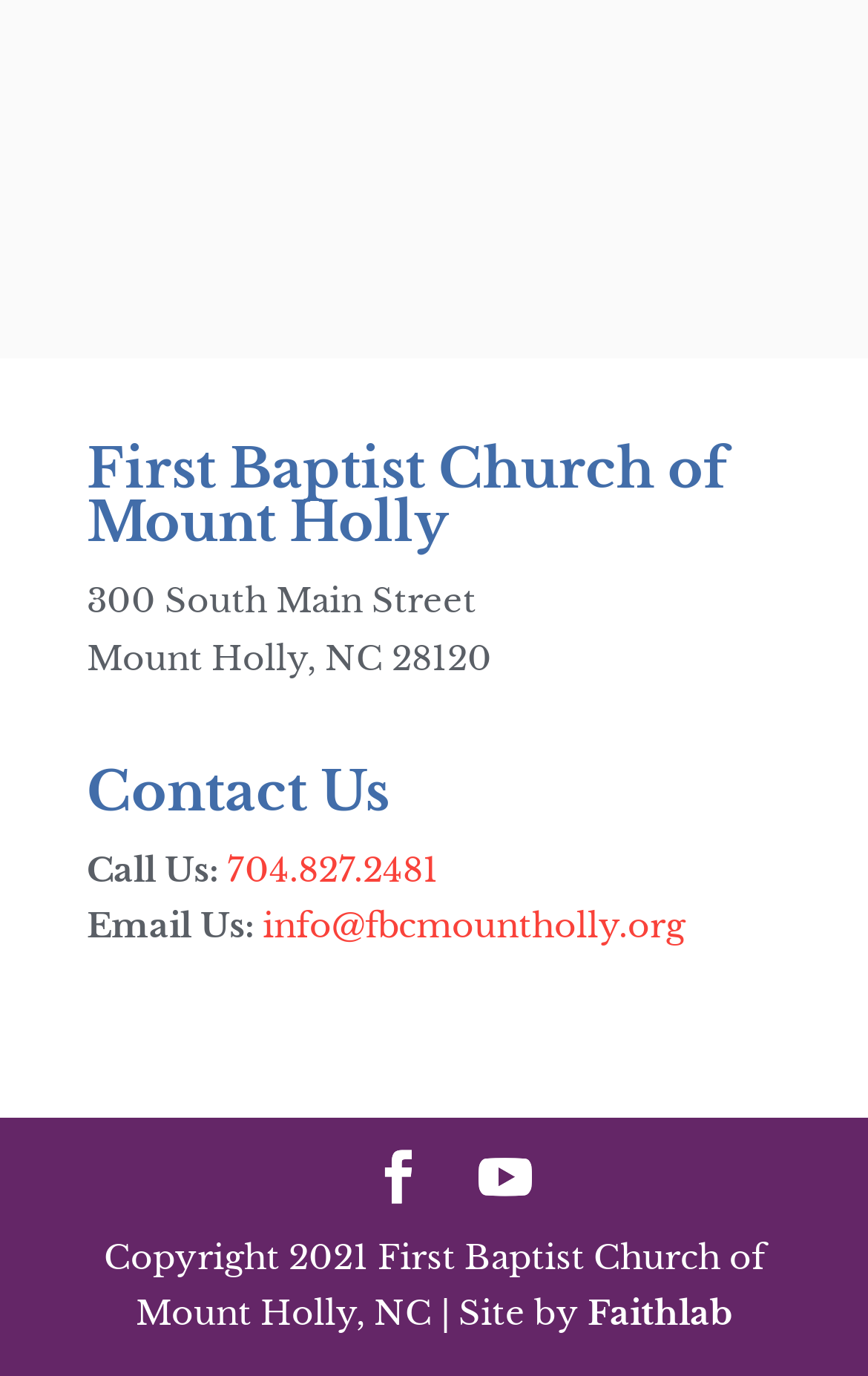Respond concisely with one word or phrase to the following query:
What is the name of the website developer?

Faithlab